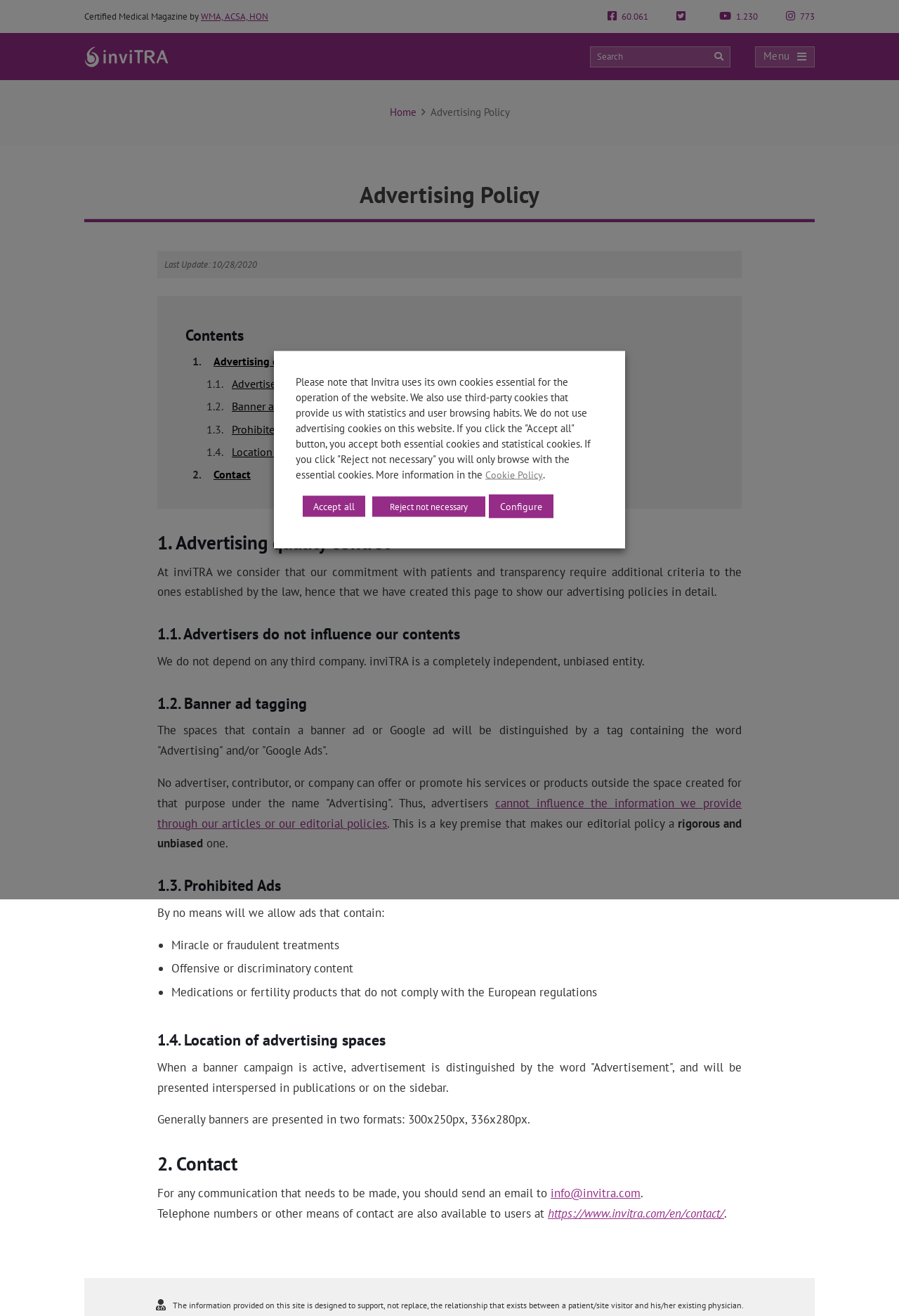Using the element description parent_node: 15 title="Share in Twitter", predict the bounding box coordinates for the UI element. Provide the coordinates in (top-left x, top-left y, bottom-right x, bottom-right y) format with values ranging from 0 to 1.

[0.657, 0.051, 0.677, 0.067]